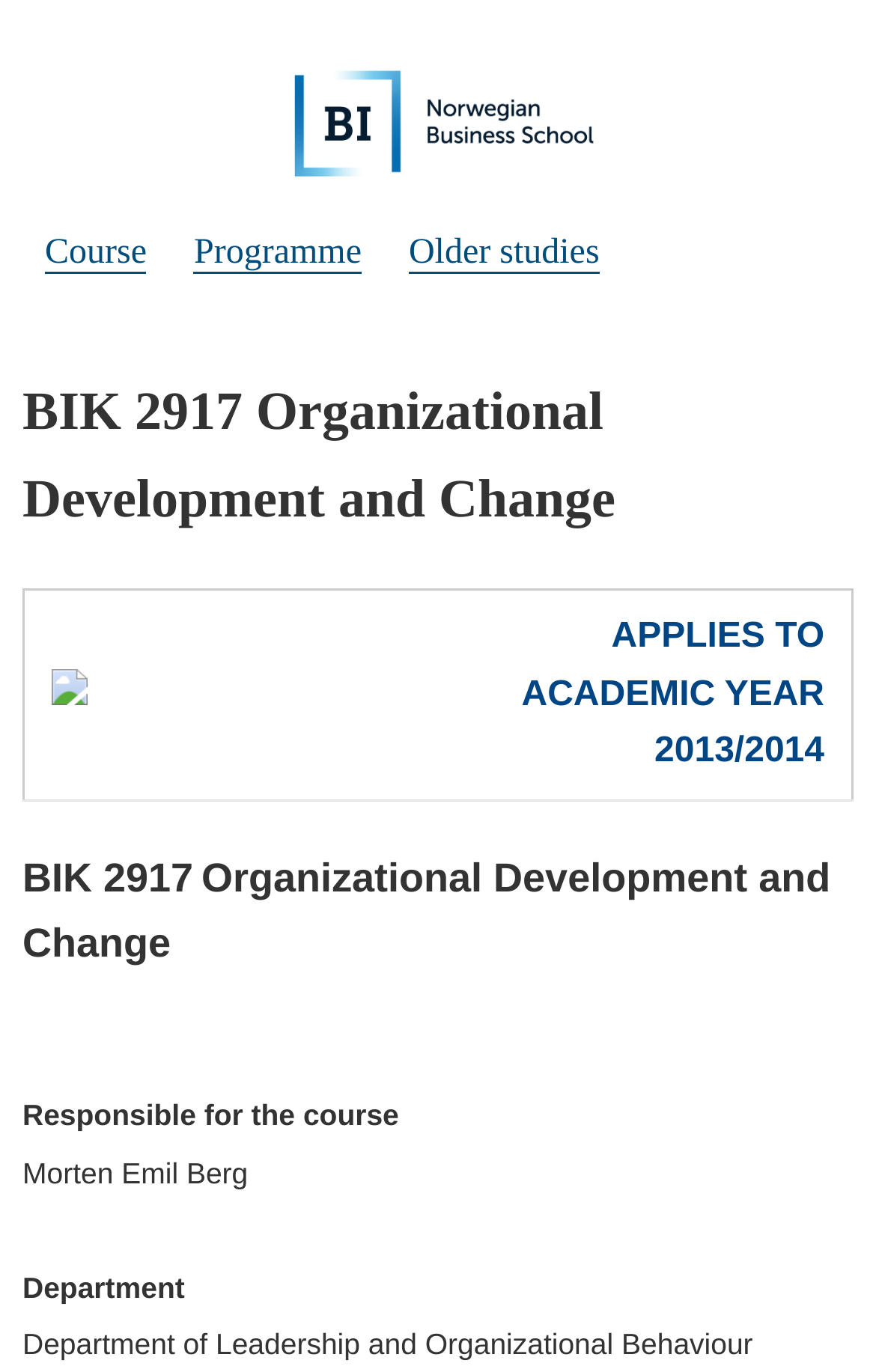Please provide a one-word or phrase answer to the question: 
How many links are there in the top section?

4